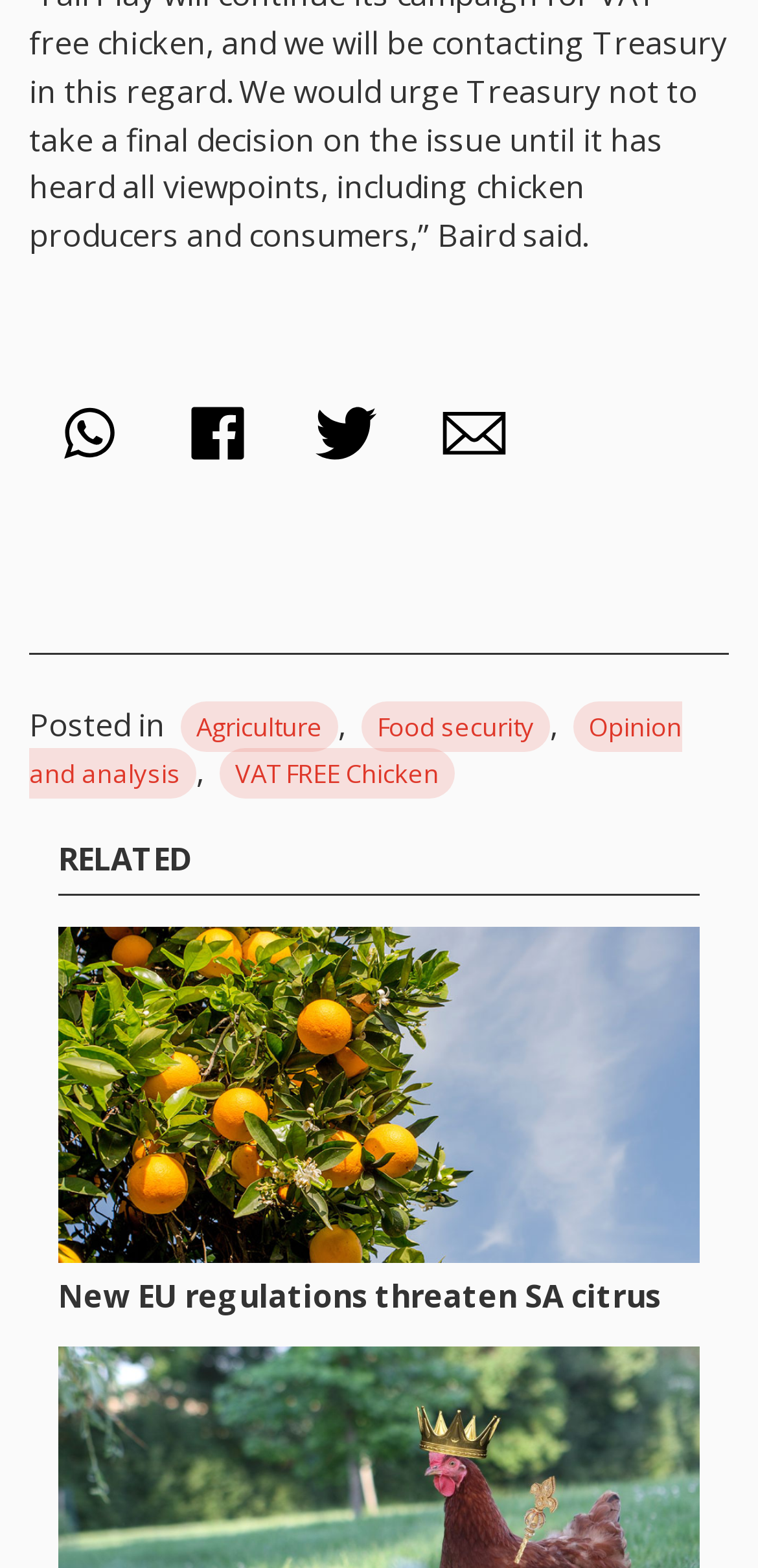Please respond to the question using a single word or phrase:
Is there a promotion for a specific product?

Yes